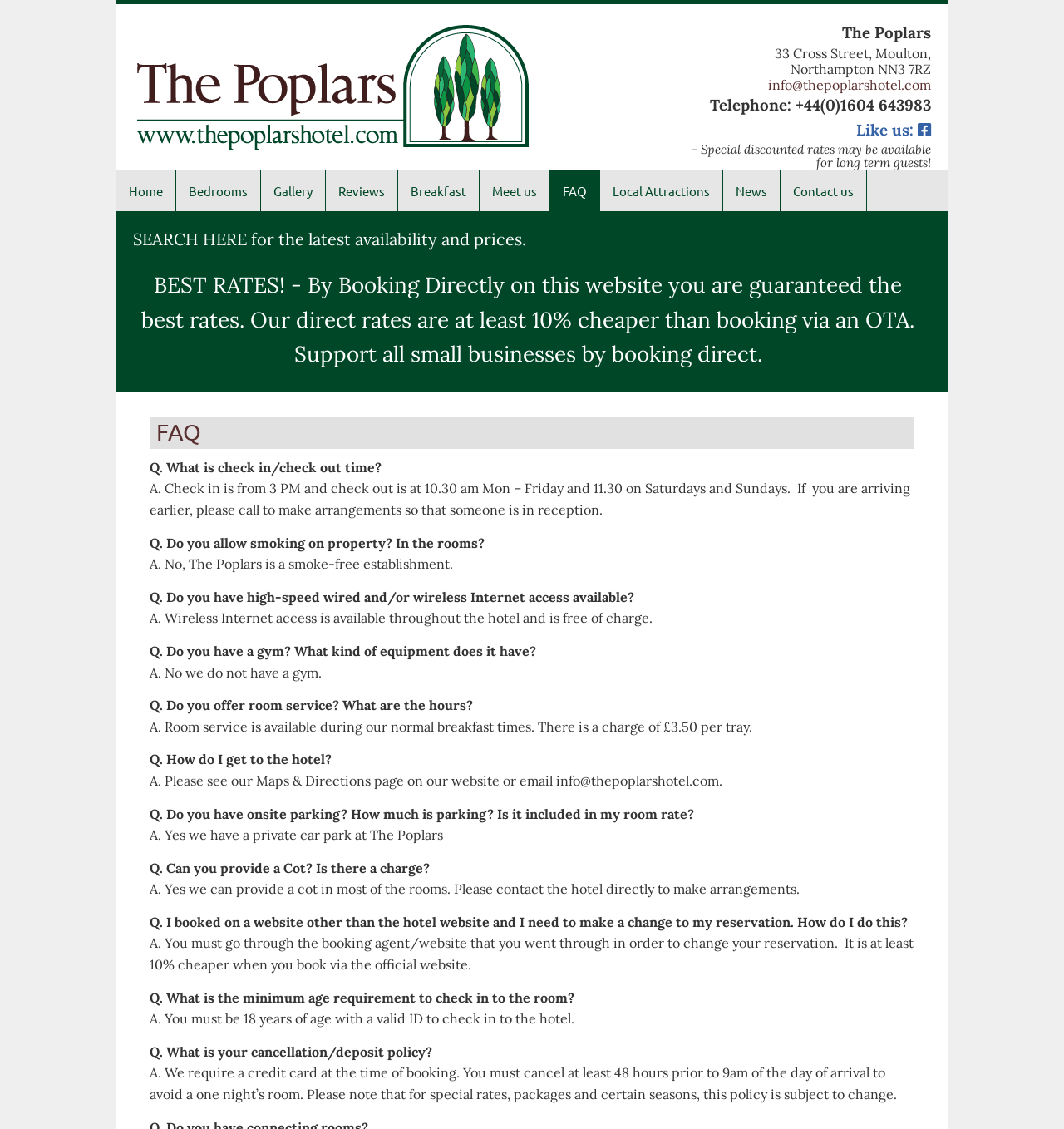Identify the bounding box coordinates of the element to click to follow this instruction: 'Select a service from the dropdown menu'. Ensure the coordinates are four float values between 0 and 1, provided as [left, top, right, bottom].

None